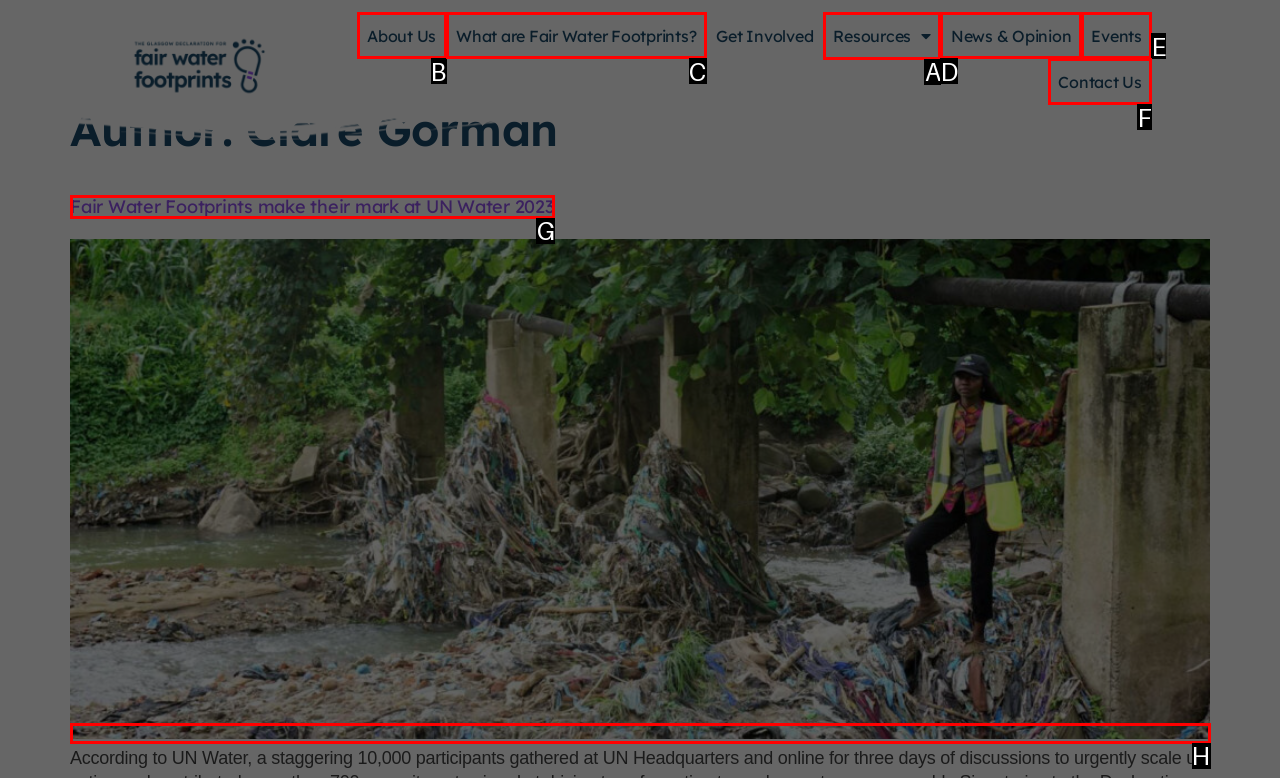Select the letter of the UI element that matches this task: view resources
Provide the answer as the letter of the correct choice.

A